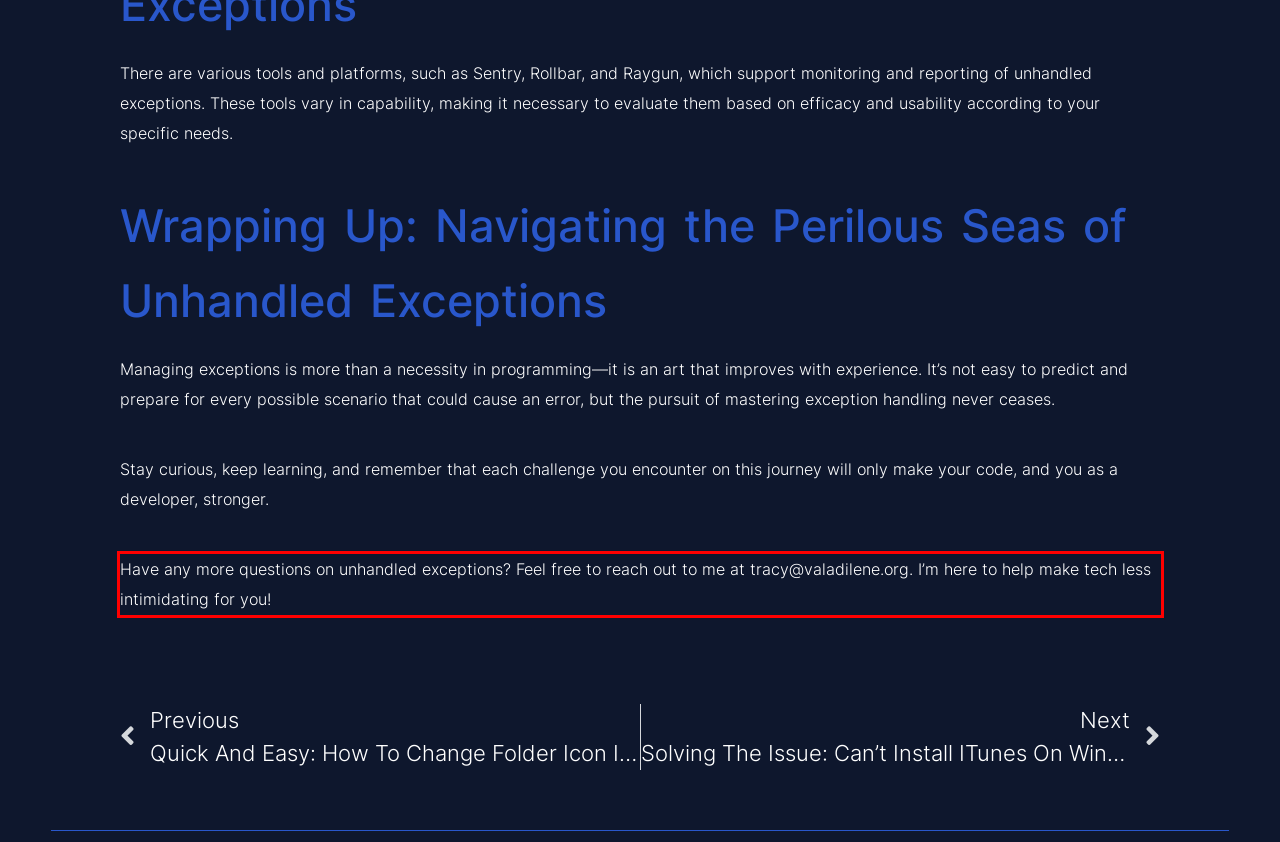Look at the screenshot of the webpage, locate the red rectangle bounding box, and generate the text content that it contains.

Have any more questions on unhandled exceptions? Feel free to reach out to me at tracy@valadilene.org. I’m here to help make tech less intimidating for you!